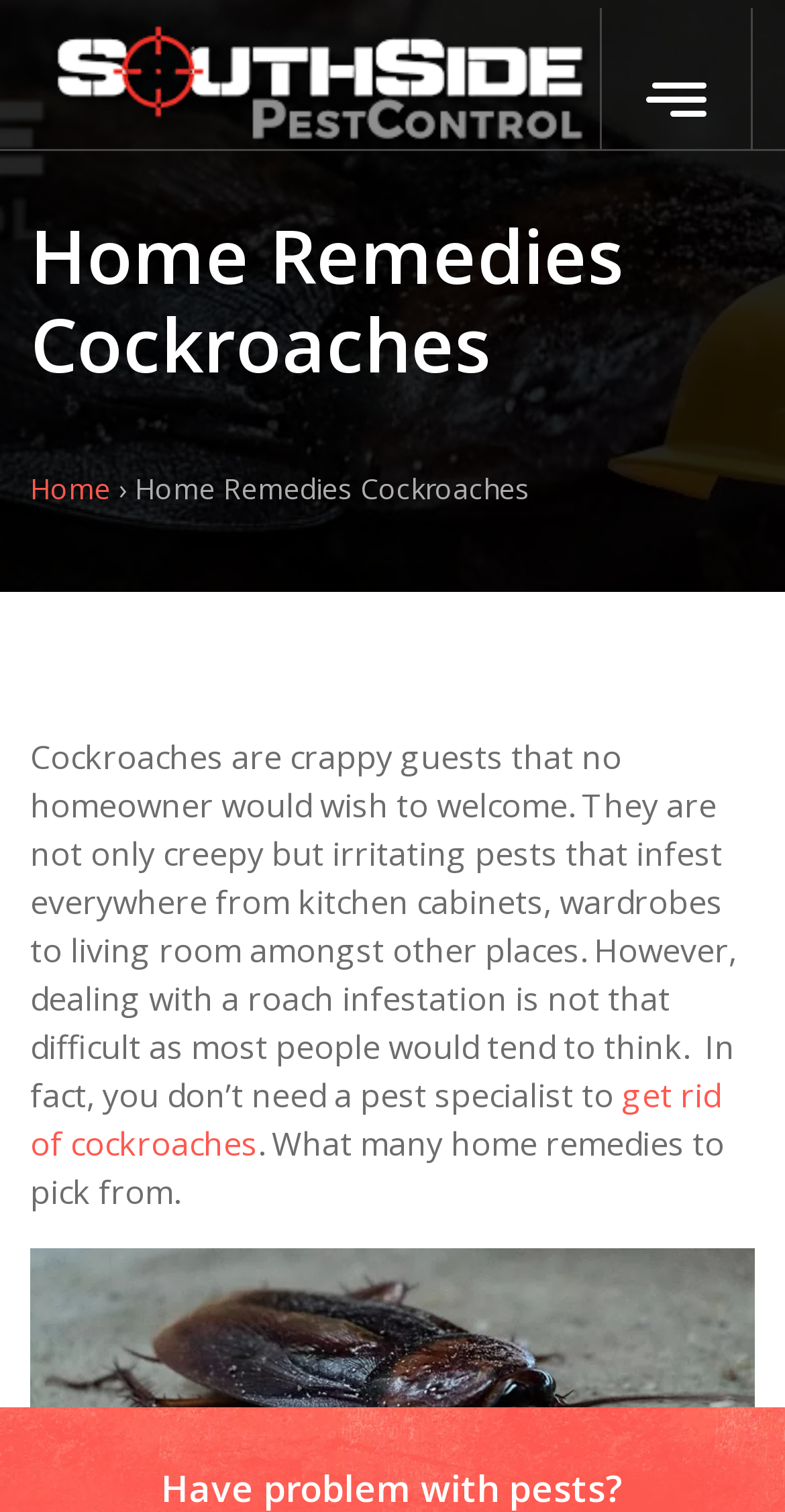What is the tone of the webpage?
Based on the image, please offer an in-depth response to the question.

The tone of the webpage is informative because it provides information about cockroaches and how to deal with them in a neutral and objective tone, without any emotional or sensational language.